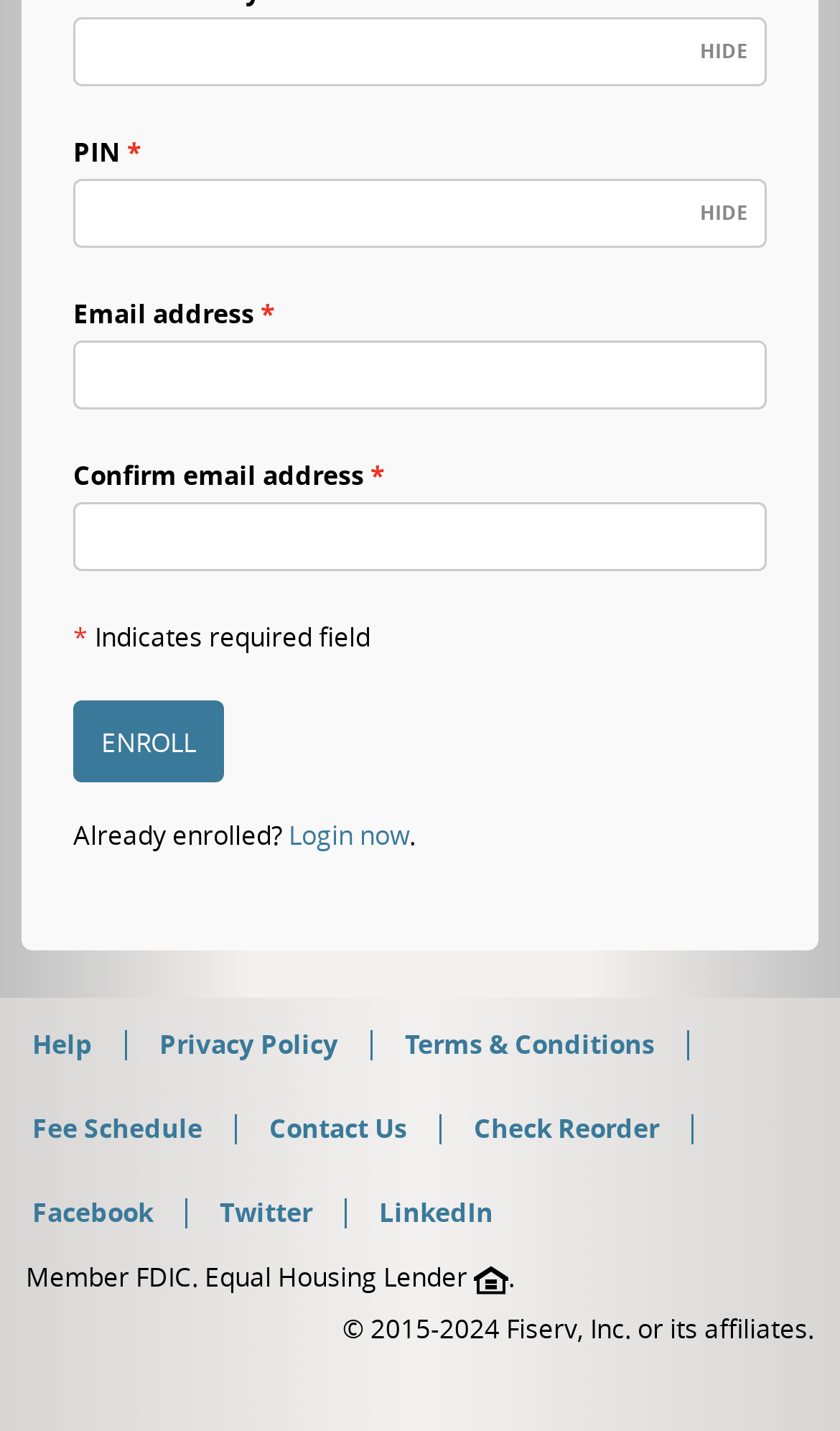What is the purpose of the 'ENROLL' button?
Kindly offer a detailed explanation using the data available in the image.

The 'ENROLL' button is located below the input fields for Social Security number, PIN, email address, and confirm email address, indicating that it is used to submit the enrollment information.